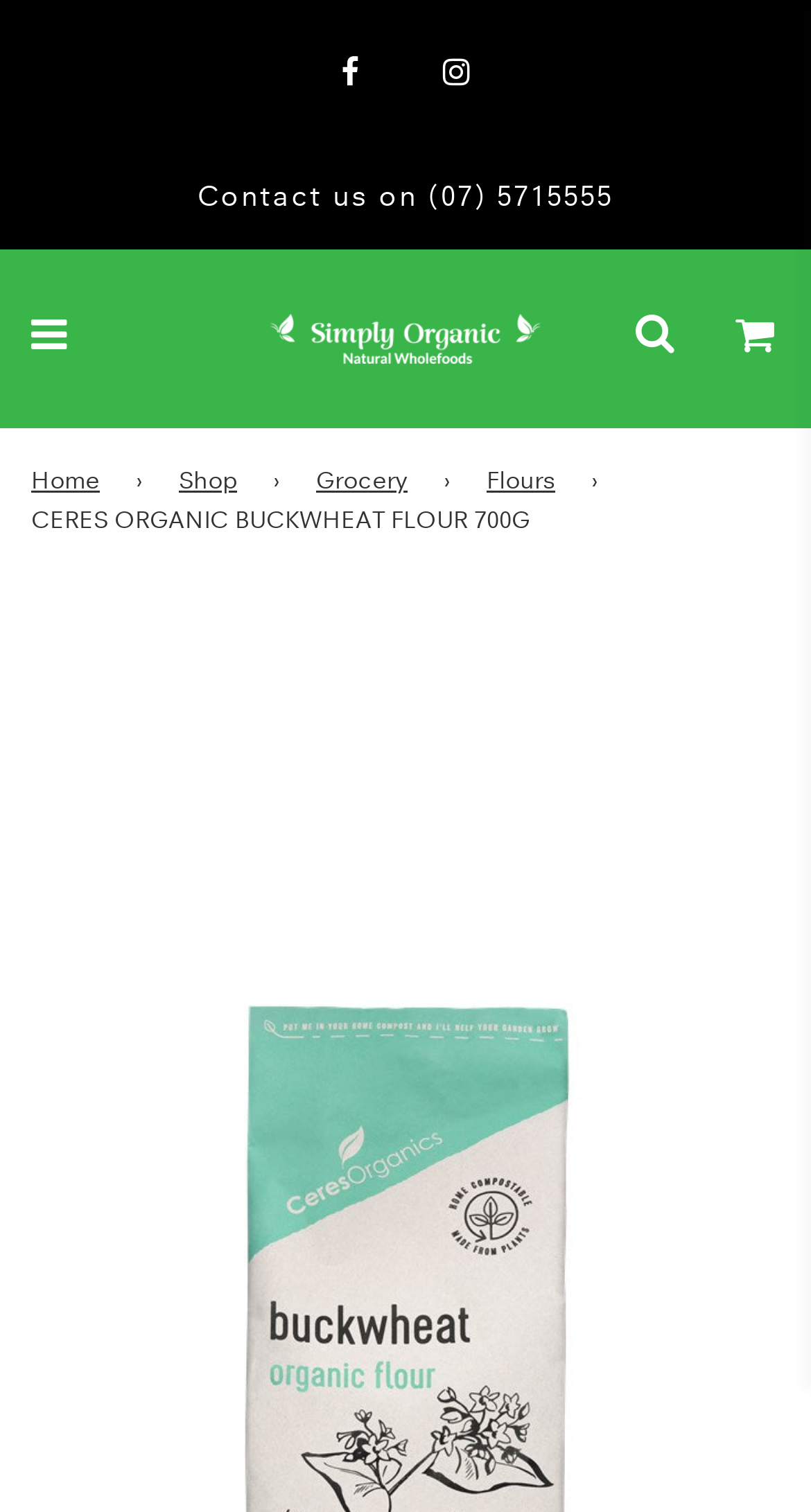Extract the main heading from the webpage content.

CERES ORGANIC BUCKWHEAT FLOUR 700G